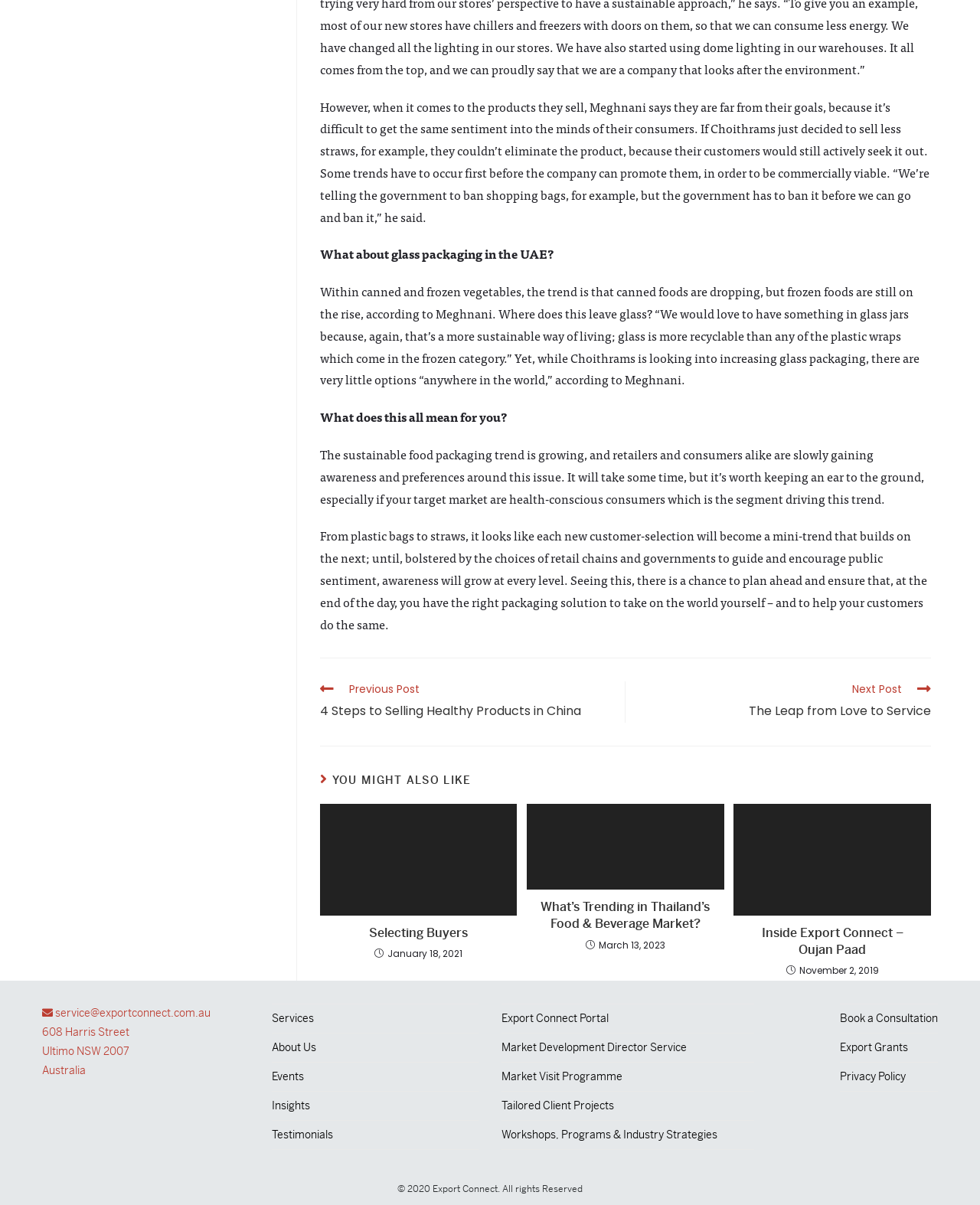Please specify the bounding box coordinates of the clickable region to carry out the following instruction: "Read more about the article What’s Trending in Thailand’s Food & Beverage Market?". The coordinates should be four float numbers between 0 and 1, in the format [left, top, right, bottom].

[0.537, 0.667, 0.739, 0.738]